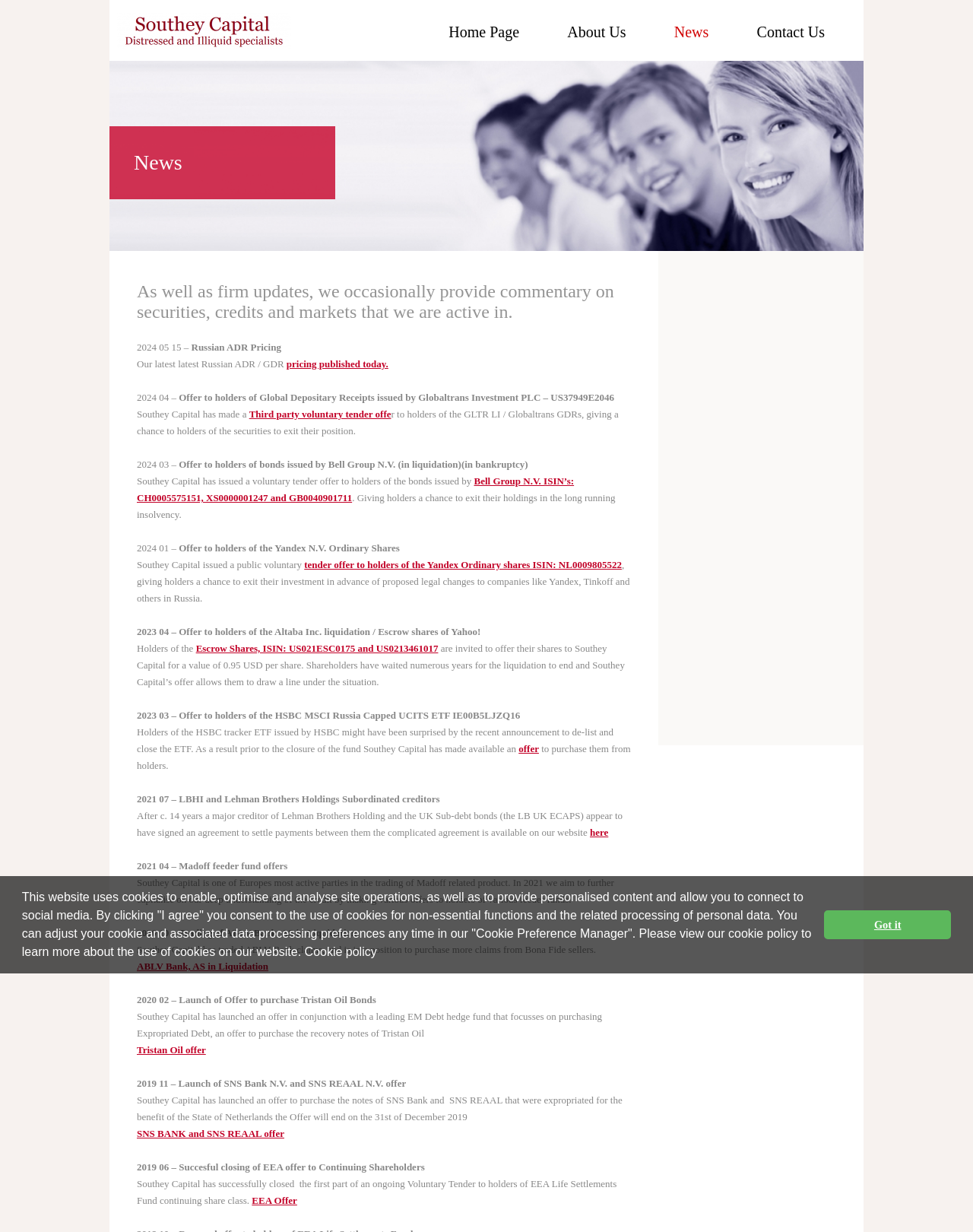Refer to the screenshot and give an in-depth answer to this question: What is the purpose of the 'Cookie Preference Manager'?

The 'Cookie Preference Manager' is mentioned in the cookie consent message, which allows users to adjust their cookie and associated data processing preferences.